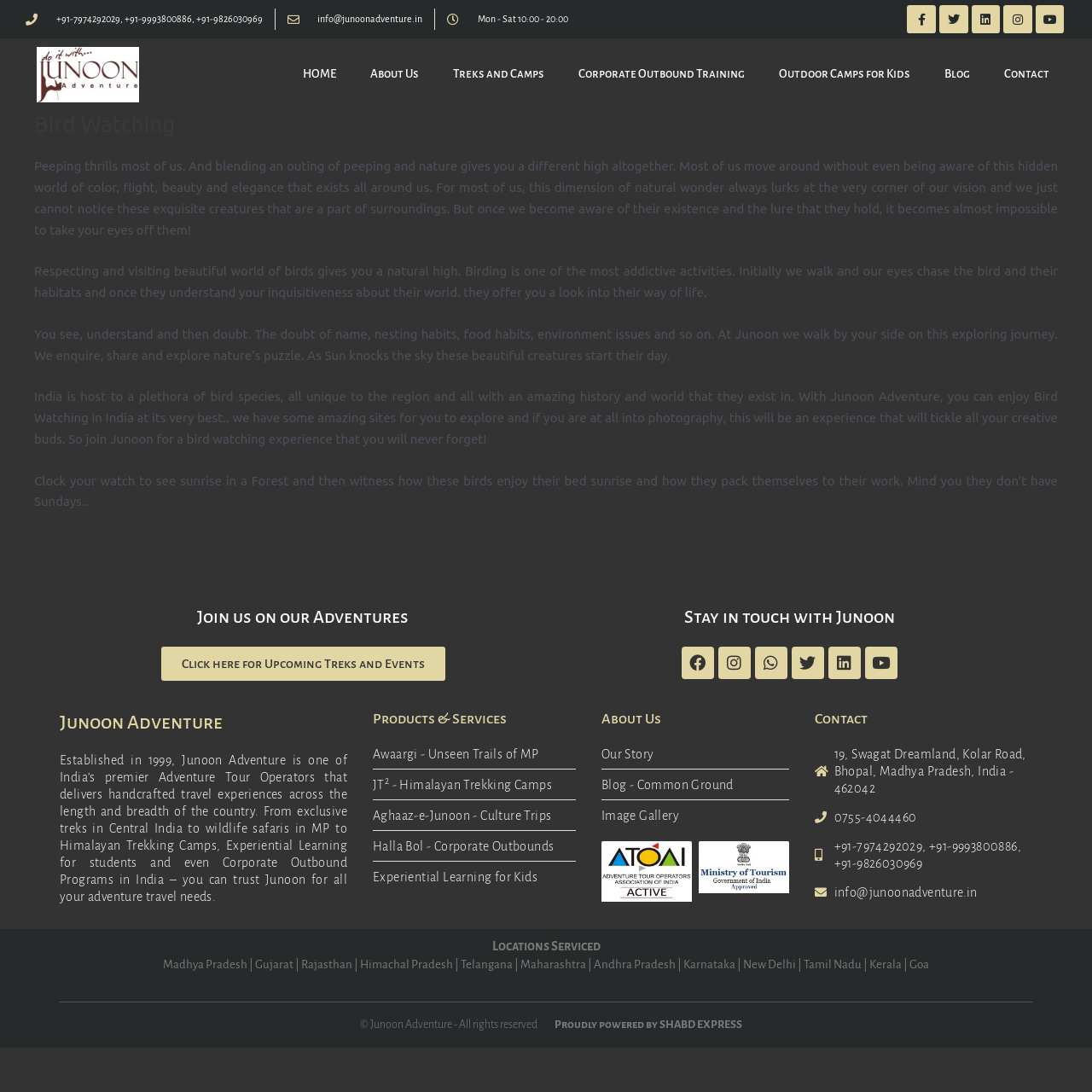Please respond in a single word or phrase: 
What is the name of the company that powers the website?

SHABD EXPRESS